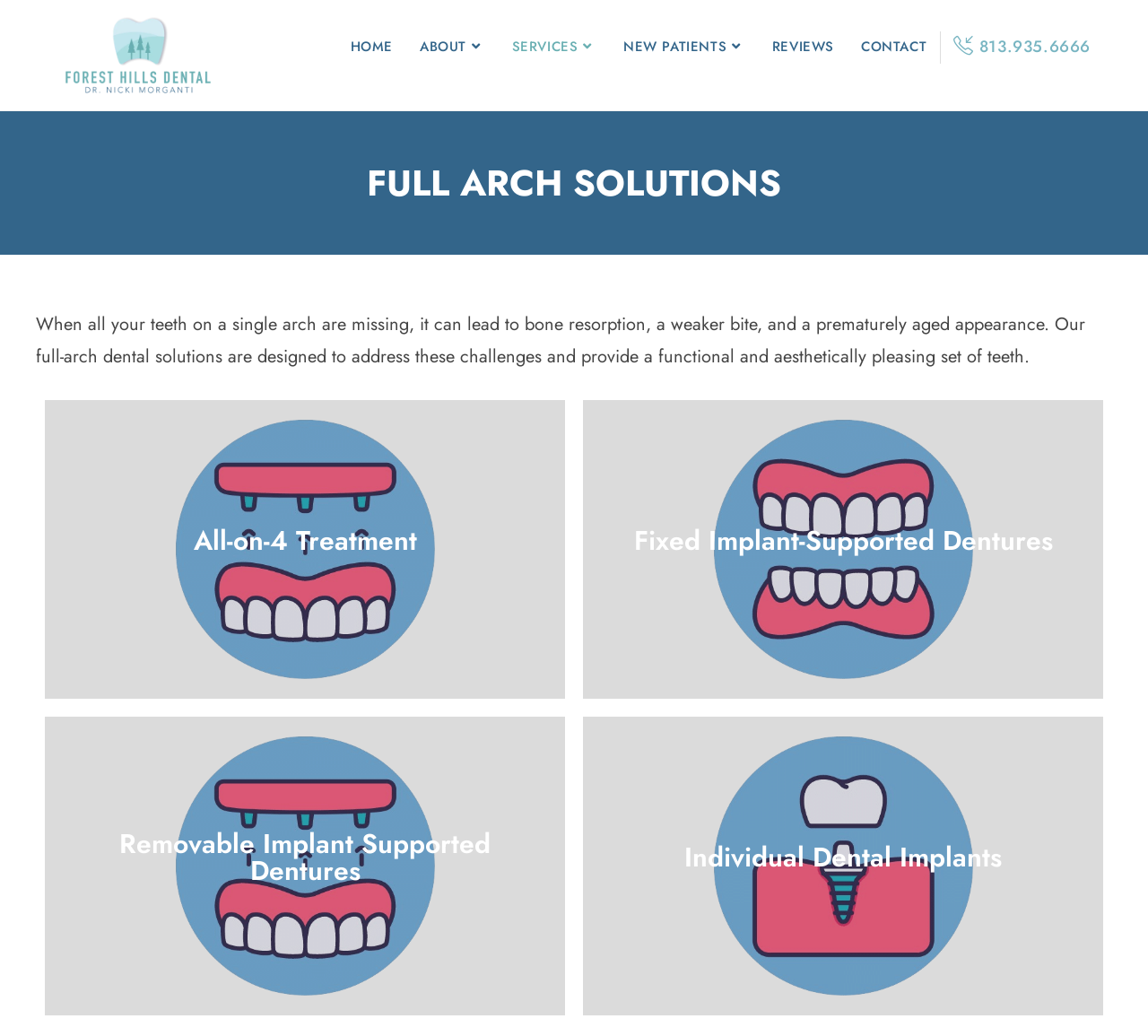Please locate the UI element described by "New Patients" and provide its bounding box coordinates.

[0.531, 0.013, 0.661, 0.077]